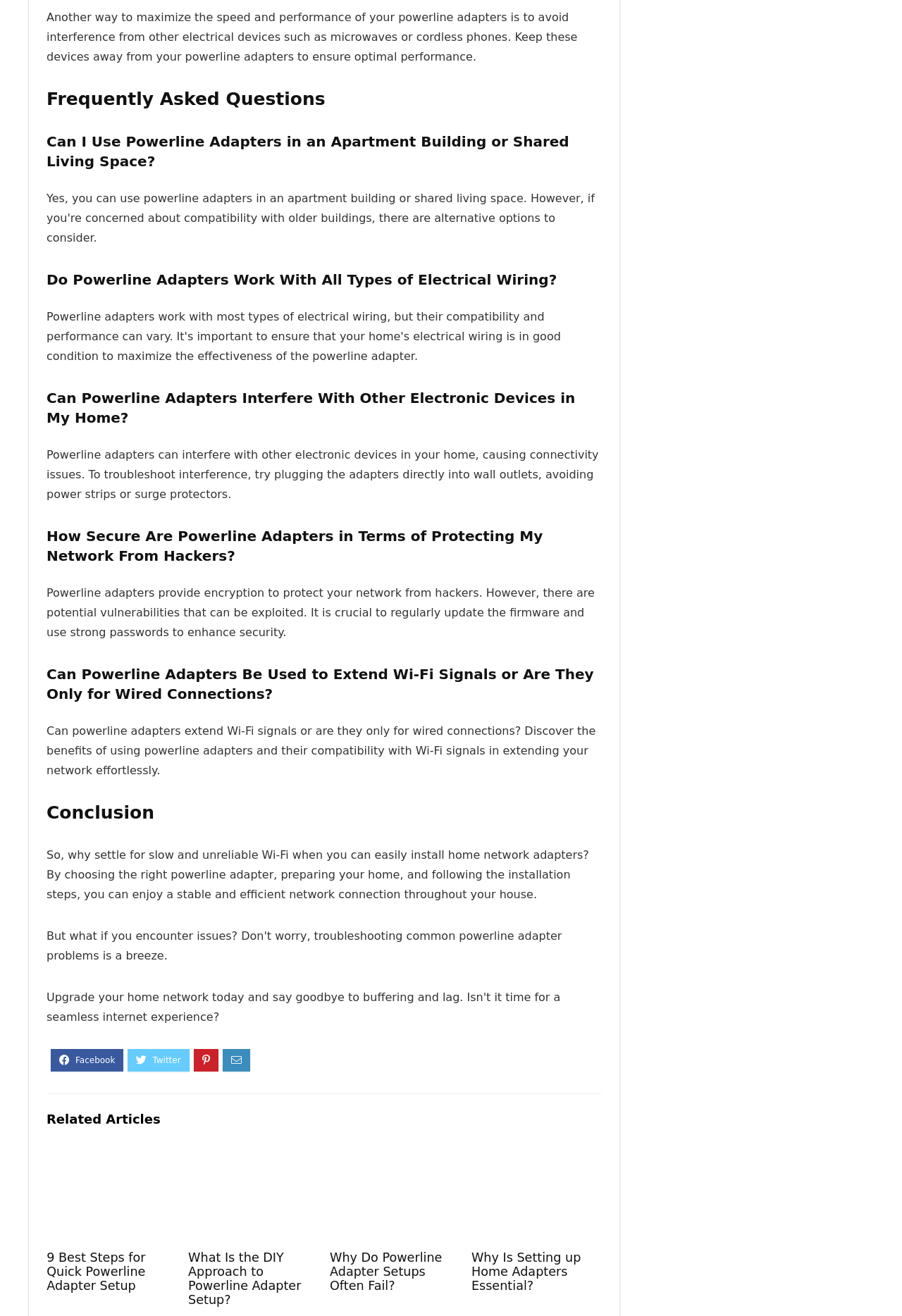What is the importance of setting up home adapters?
Please provide a comprehensive and detailed answer to the question.

According to the webpage, setting up home adapters is essential. It provides a detailed explanation of why setting up home adapters is crucial and how it can improve the network connection throughout the house.